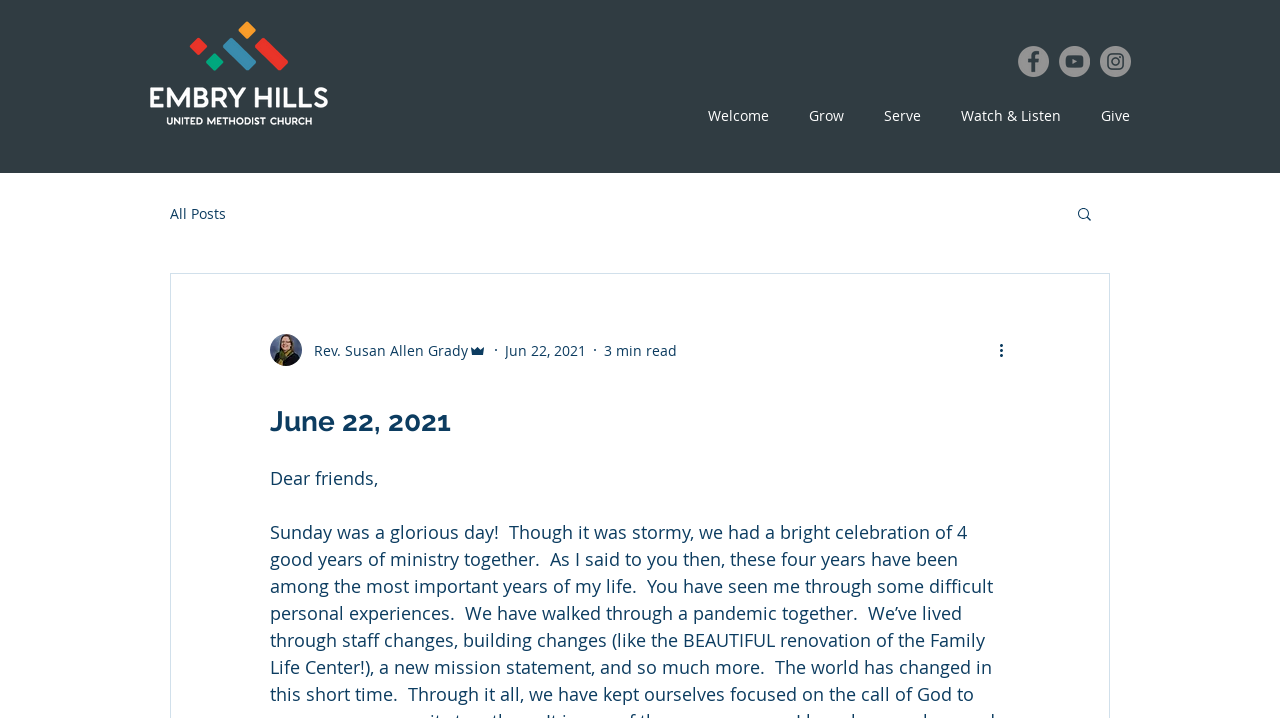Determine the bounding box coordinates for the area you should click to complete the following instruction: "Contact JRH Power Generator".

None